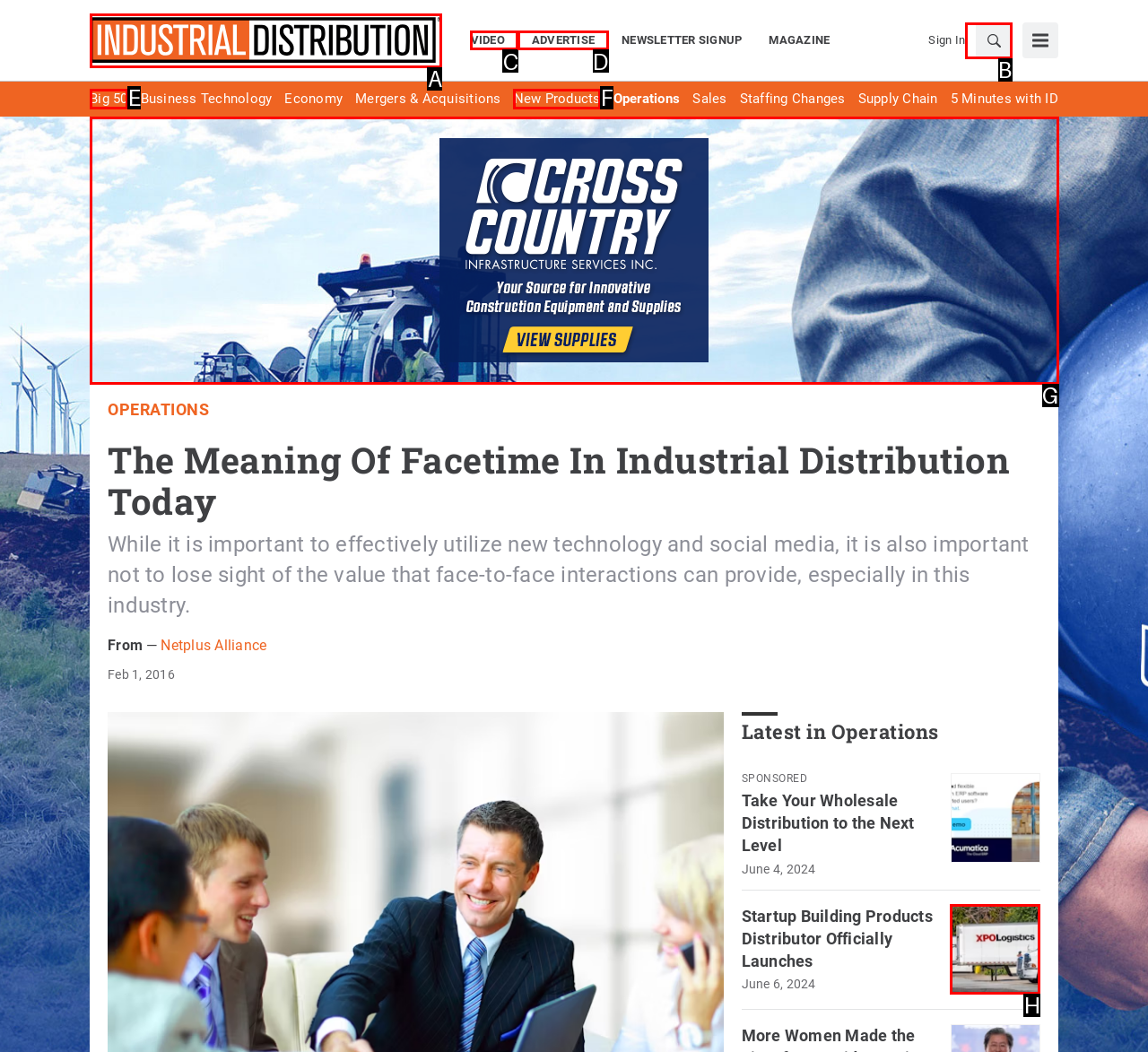From the provided options, which letter corresponds to the element described as: Advertise
Answer with the letter only.

D